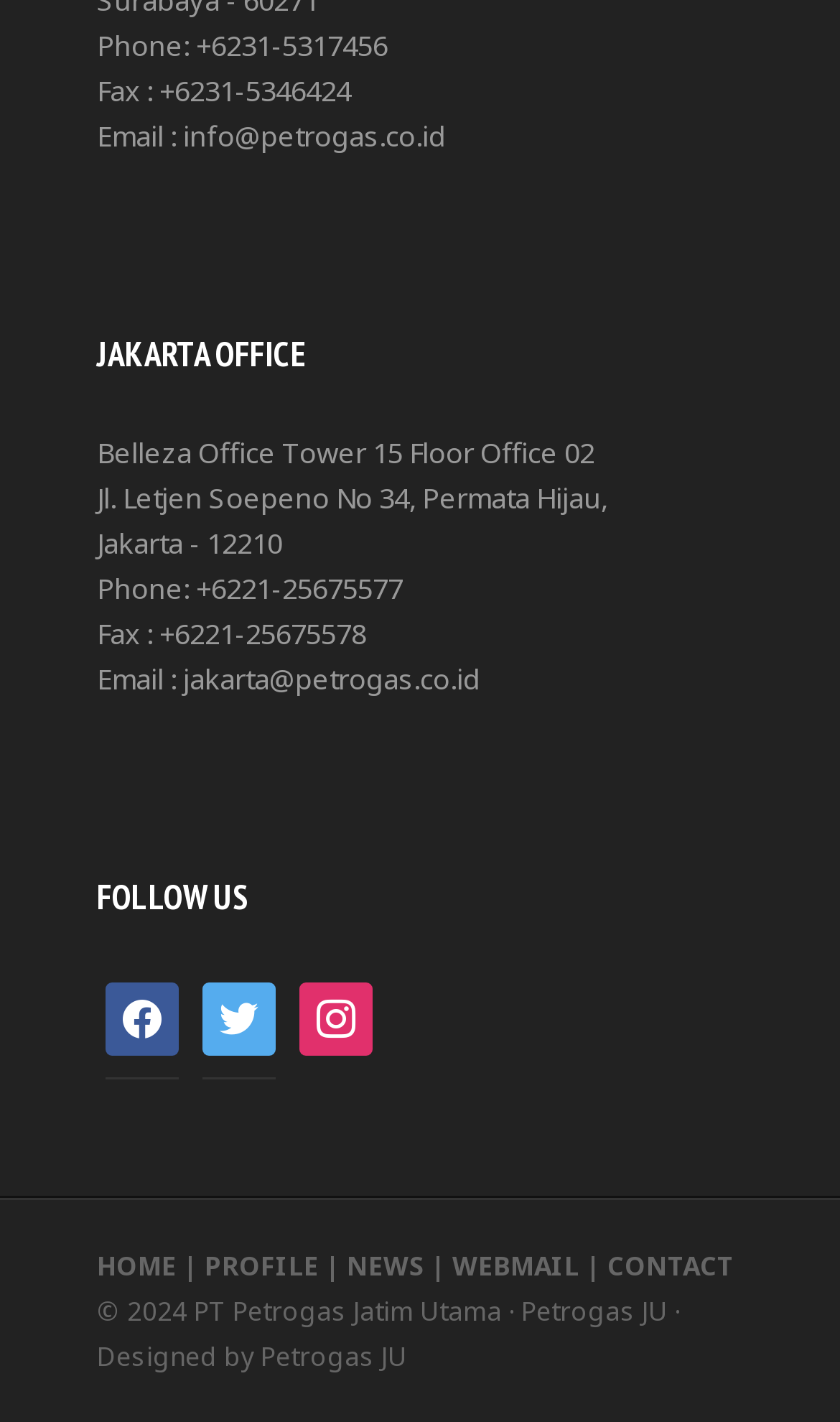What is the phone number of Jakarta office?
Offer a detailed and full explanation in response to the question.

The phone number of Jakarta office can be found in the section 'JAKARTA OFFICE' which is located in the middle of the webpage. The phone number is listed as 'Phone: +6221-25675577'.